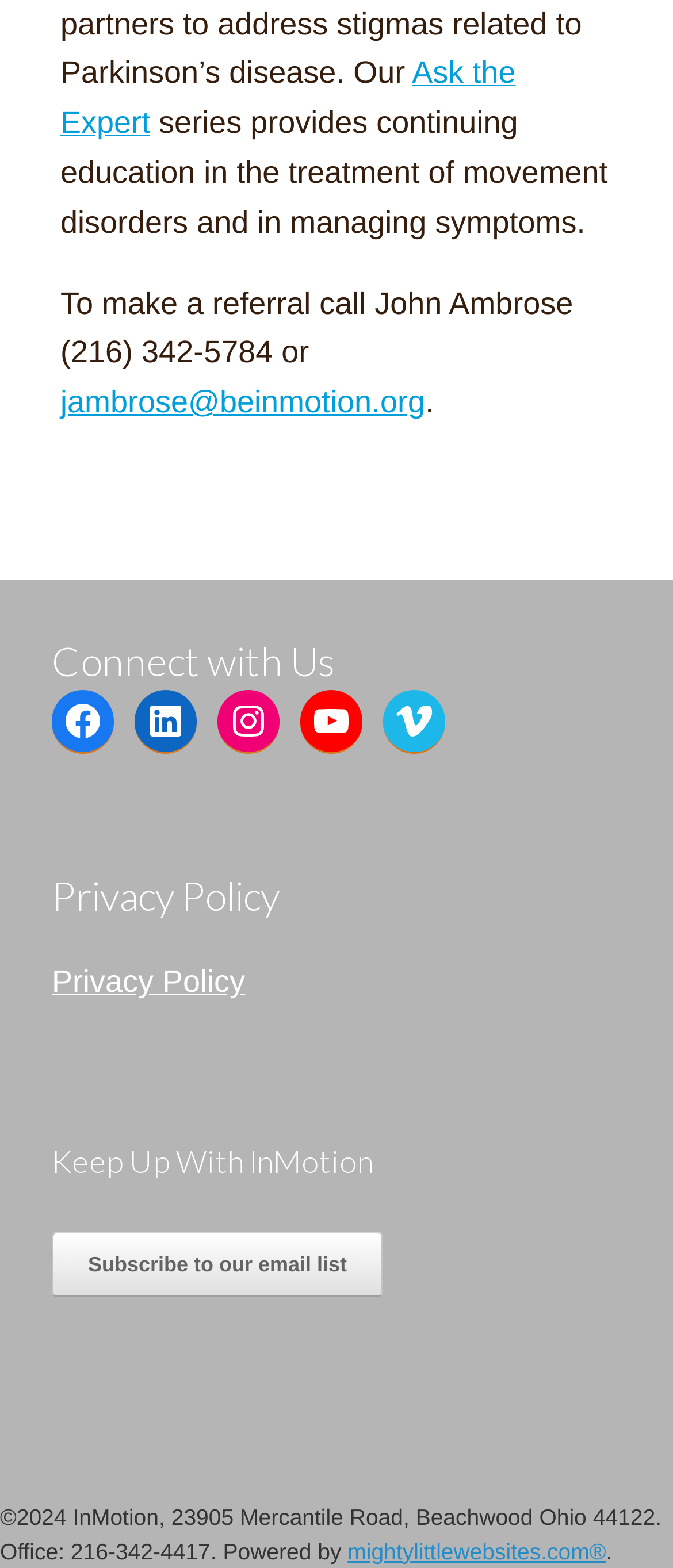Select the bounding box coordinates of the element I need to click to carry out the following instruction: "Connect with Us on Facebook".

[0.077, 0.44, 0.169, 0.48]